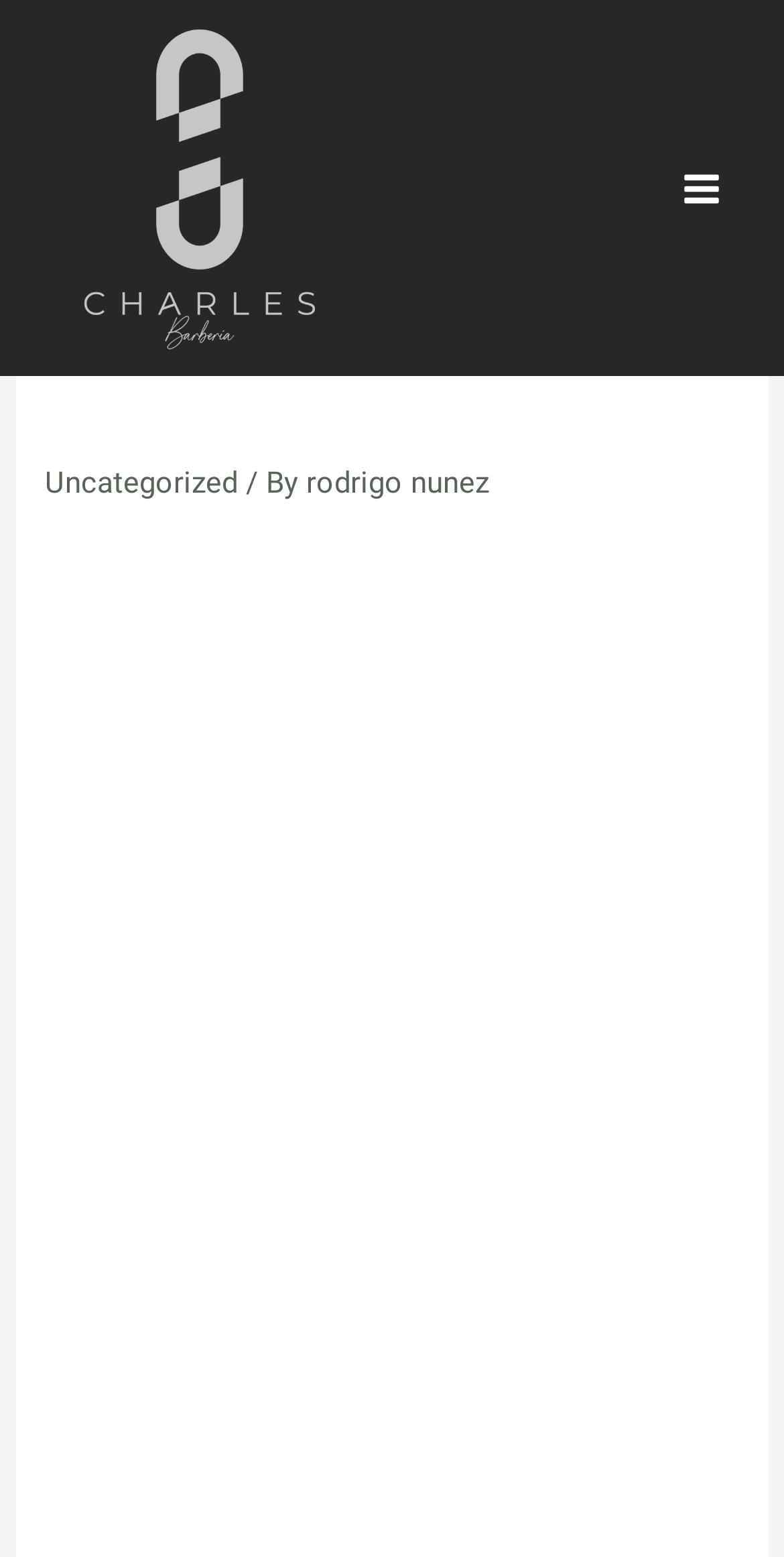Please provide a detailed answer to the question below based on the screenshot: 
What is the purpose of Talk.chat?

Based on the text, Talk.chat is a platform where people can have fun and make new connections while maintaining their anonymity, without requiring any type of registration.